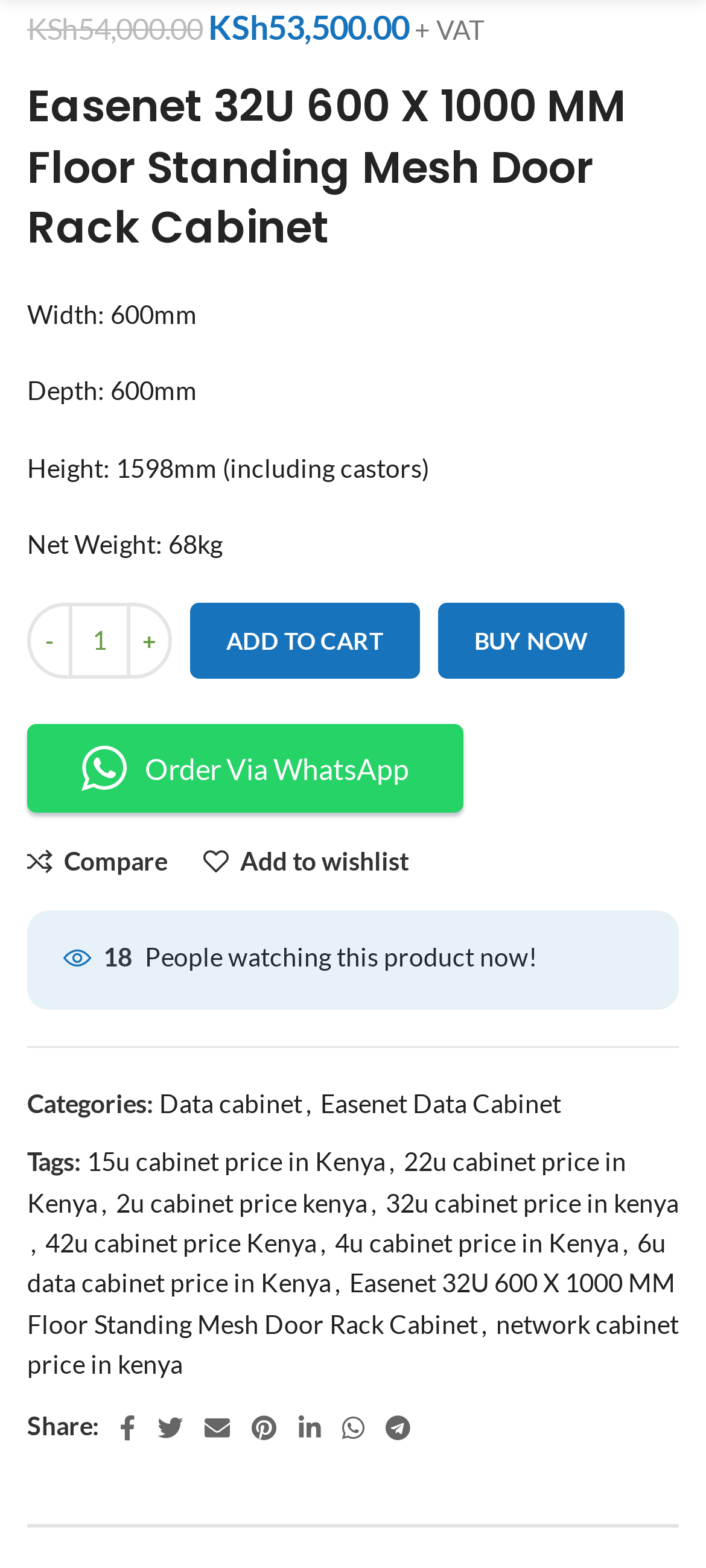Kindly provide the bounding box coordinates of the section you need to click on to fulfill the given instruction: "View the job vacancy".

None